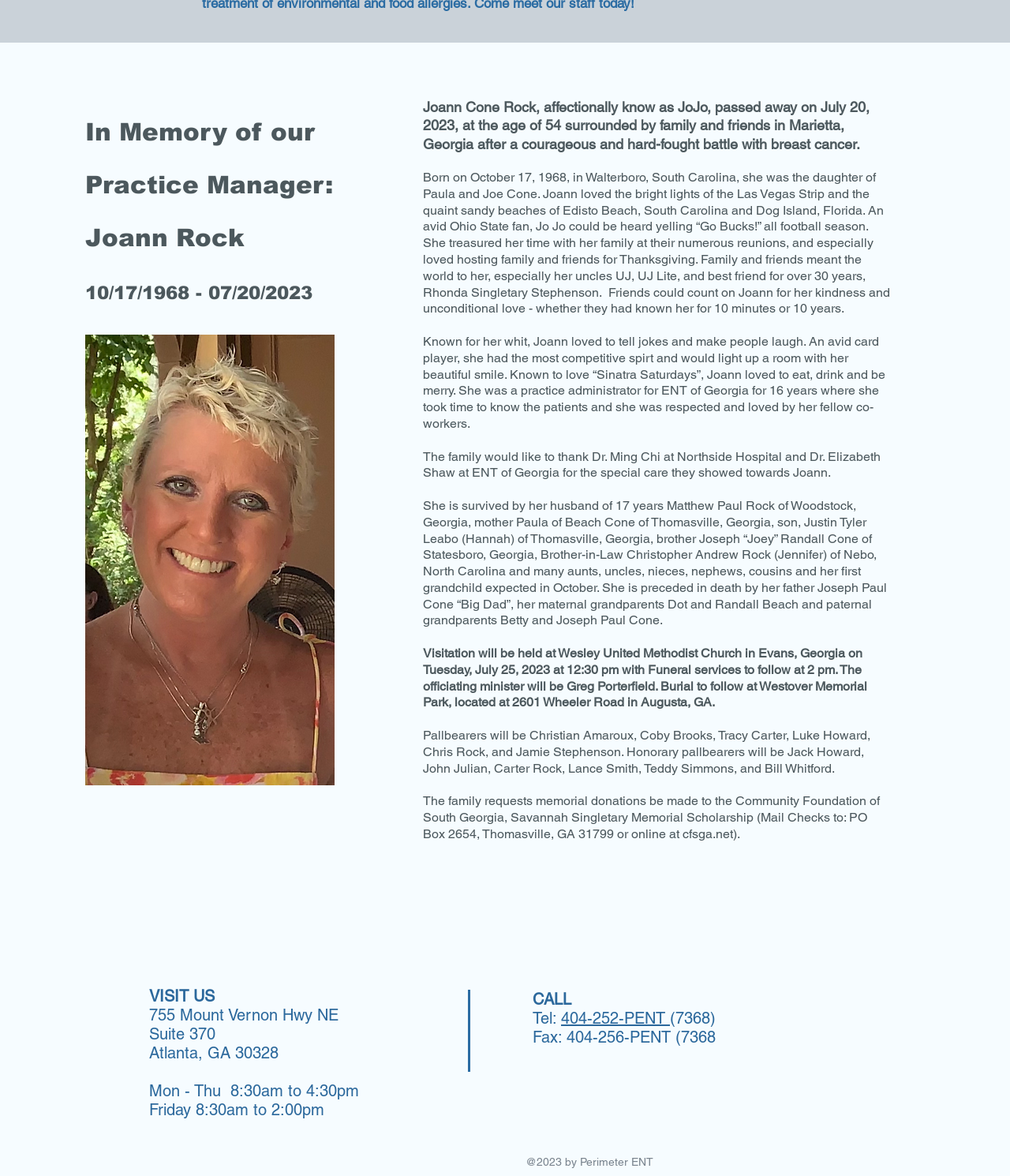Provide the bounding box coordinates of the HTML element this sentence describes: "aria-label="Wix Facebook page"".

[0.755, 0.87, 0.778, 0.891]